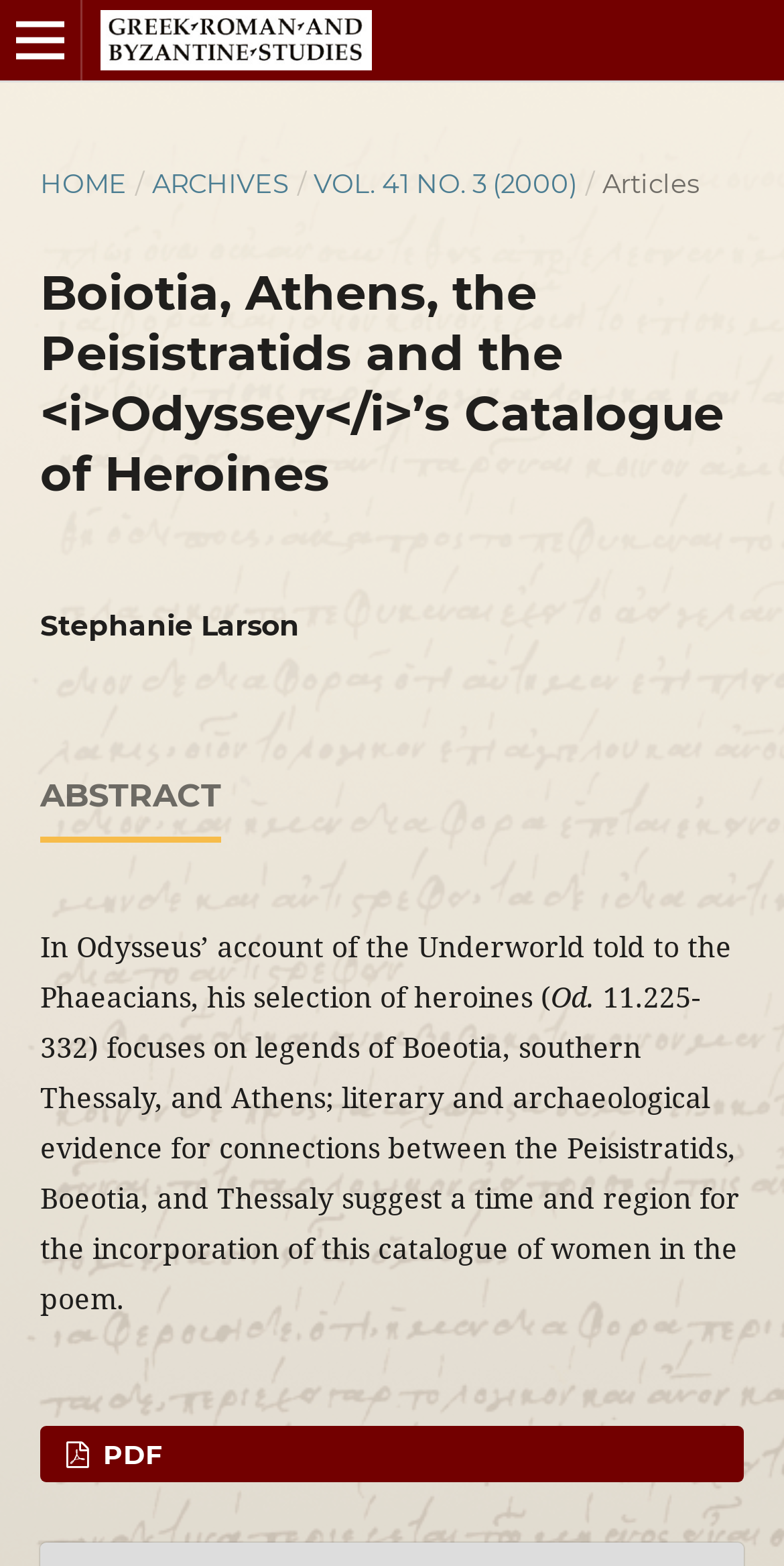How many sections are in the navigation menu?
Refer to the image and answer the question using a single word or phrase.

4